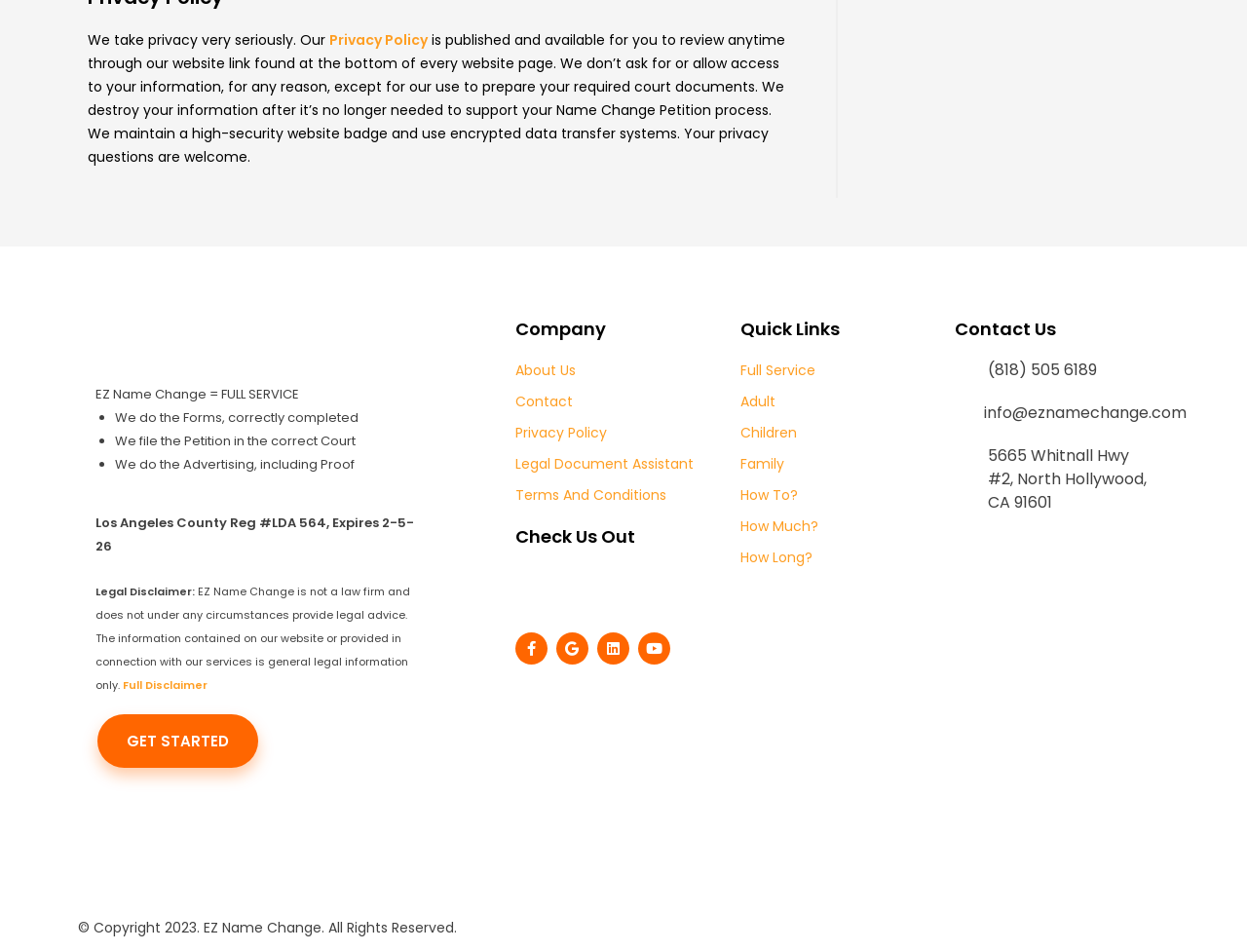Identify the coordinates of the bounding box for the element described below: "Youtube". Return the coordinates as four float numbers between 0 and 1: [left, top, right, bottom].

[0.512, 0.664, 0.537, 0.698]